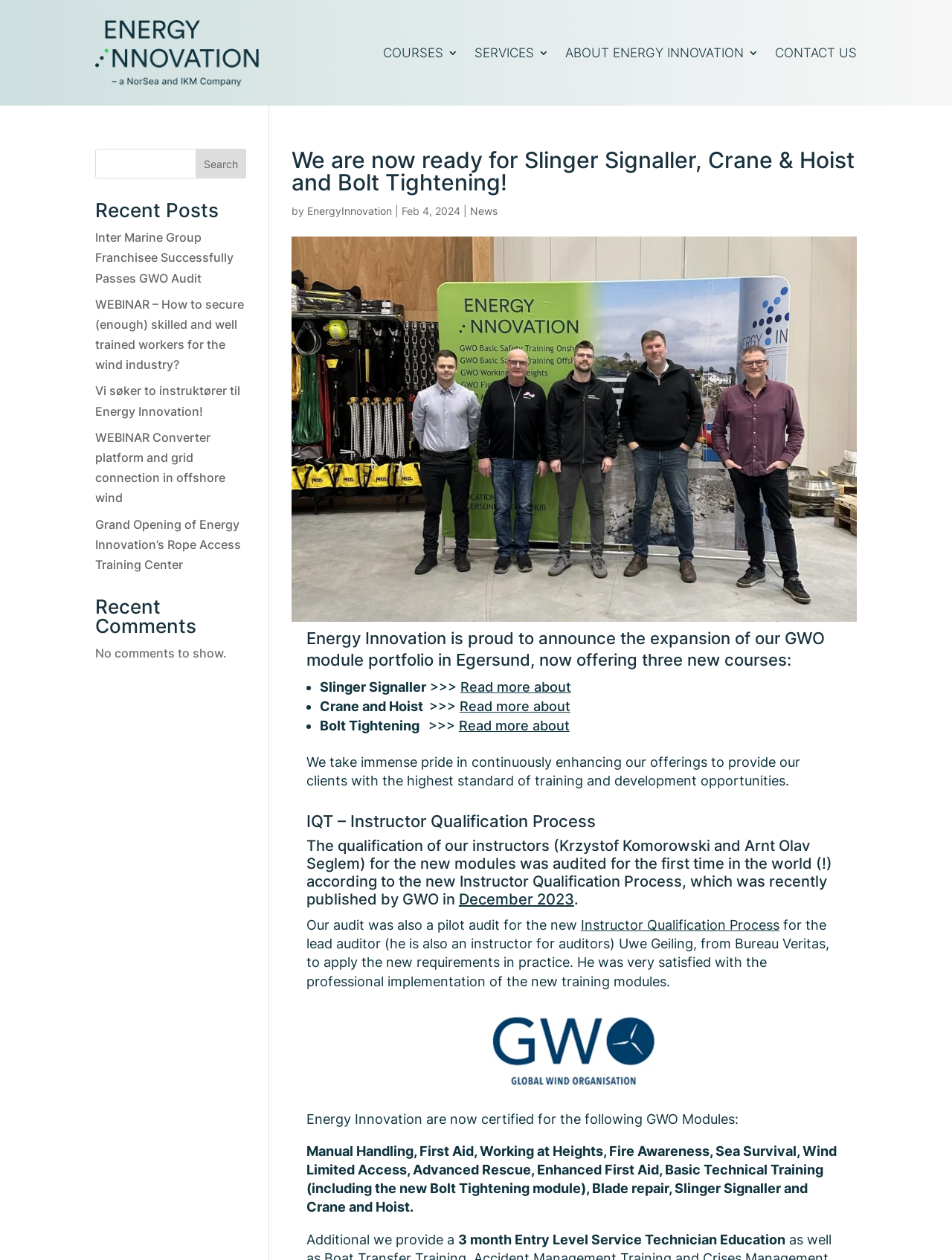Please determine the bounding box coordinates of the area that needs to be clicked to complete this task: 'Click the 'COURSES 3' link'. The coordinates must be four float numbers between 0 and 1, formatted as [left, top, right, bottom].

[0.402, 0.016, 0.481, 0.068]